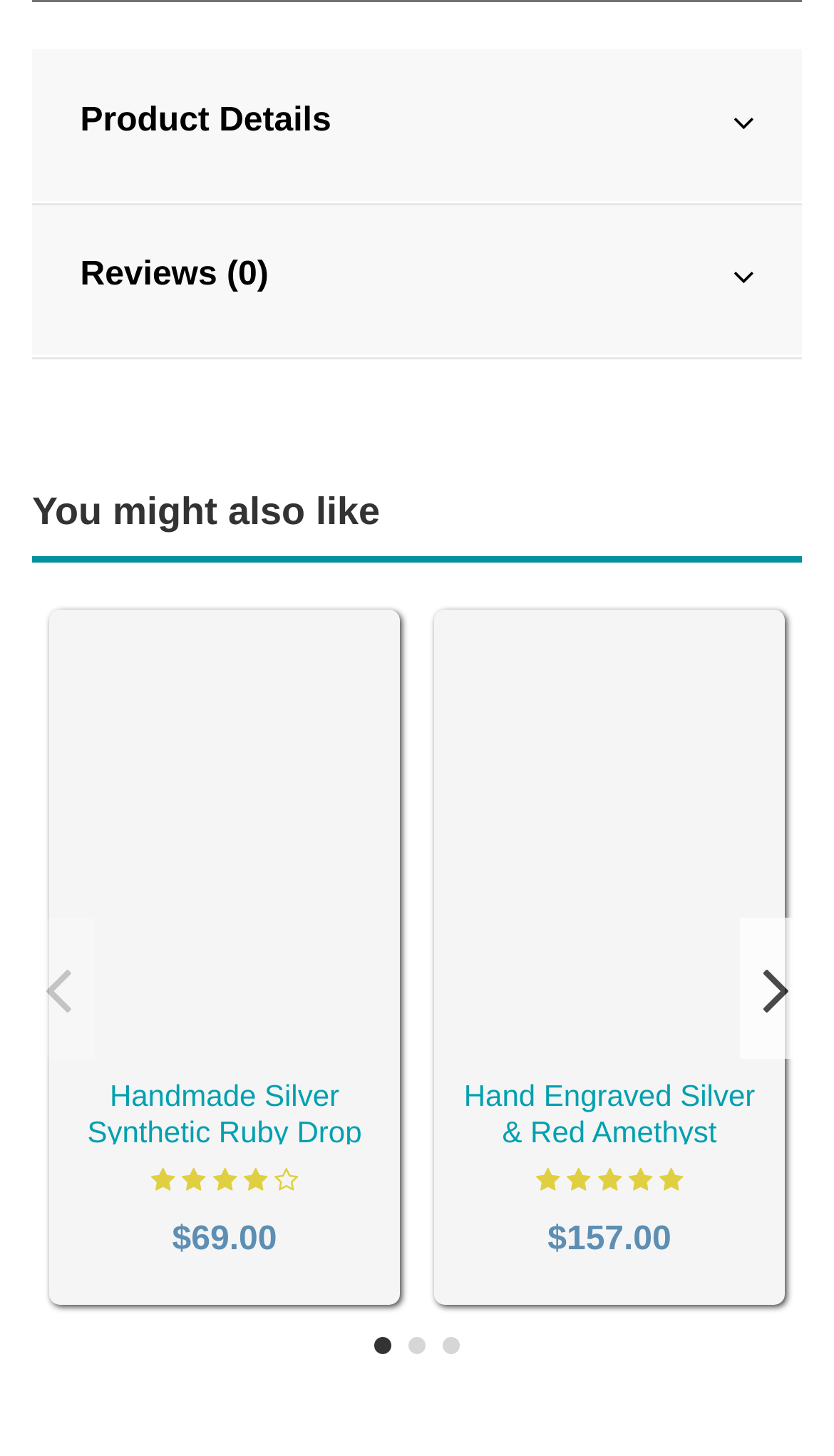Please identify the bounding box coordinates of the element that needs to be clicked to execute the following command: "View product details". Provide the bounding box using four float numbers between 0 and 1, formatted as [left, top, right, bottom].

[0.038, 0.034, 0.962, 0.141]